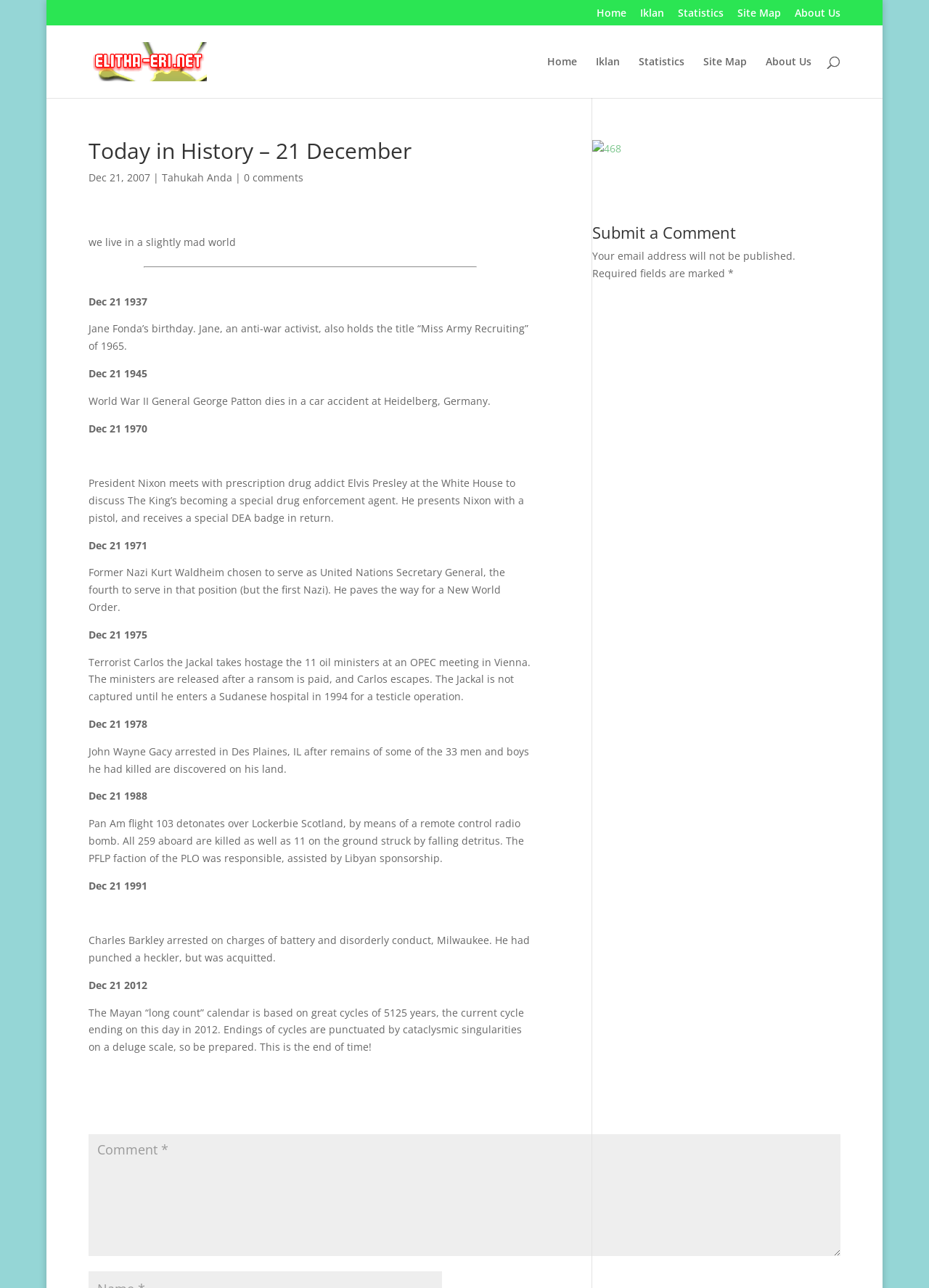Give a detailed account of the webpage's layout and content.

This webpage is about historical events that occurred on December 21st. At the top, there are several links to navigate to different sections of the website, including "Home", "Iklan", "Statistics", "Site Map", and "About Us". Below these links, there is a search bar where users can search for specific content.

The main content of the webpage is an article that lists historical events that took place on December 21st. The article is divided into several sections, each describing a specific event. The events are listed in chronological order, starting from 1937 and ending in 2012. Each section includes a date, a brief description of the event, and sometimes additional information or interesting facts.

There are also several images scattered throughout the article, but their content is not described. At the bottom of the article, there is a section where users can submit a comment. This section includes a text box where users can enter their comment, as well as a note indicating that email addresses will not be published. Required fields are marked with an asterisk.

On the right side of the webpage, there is a link to a page with 468 comments, accompanied by a small image.